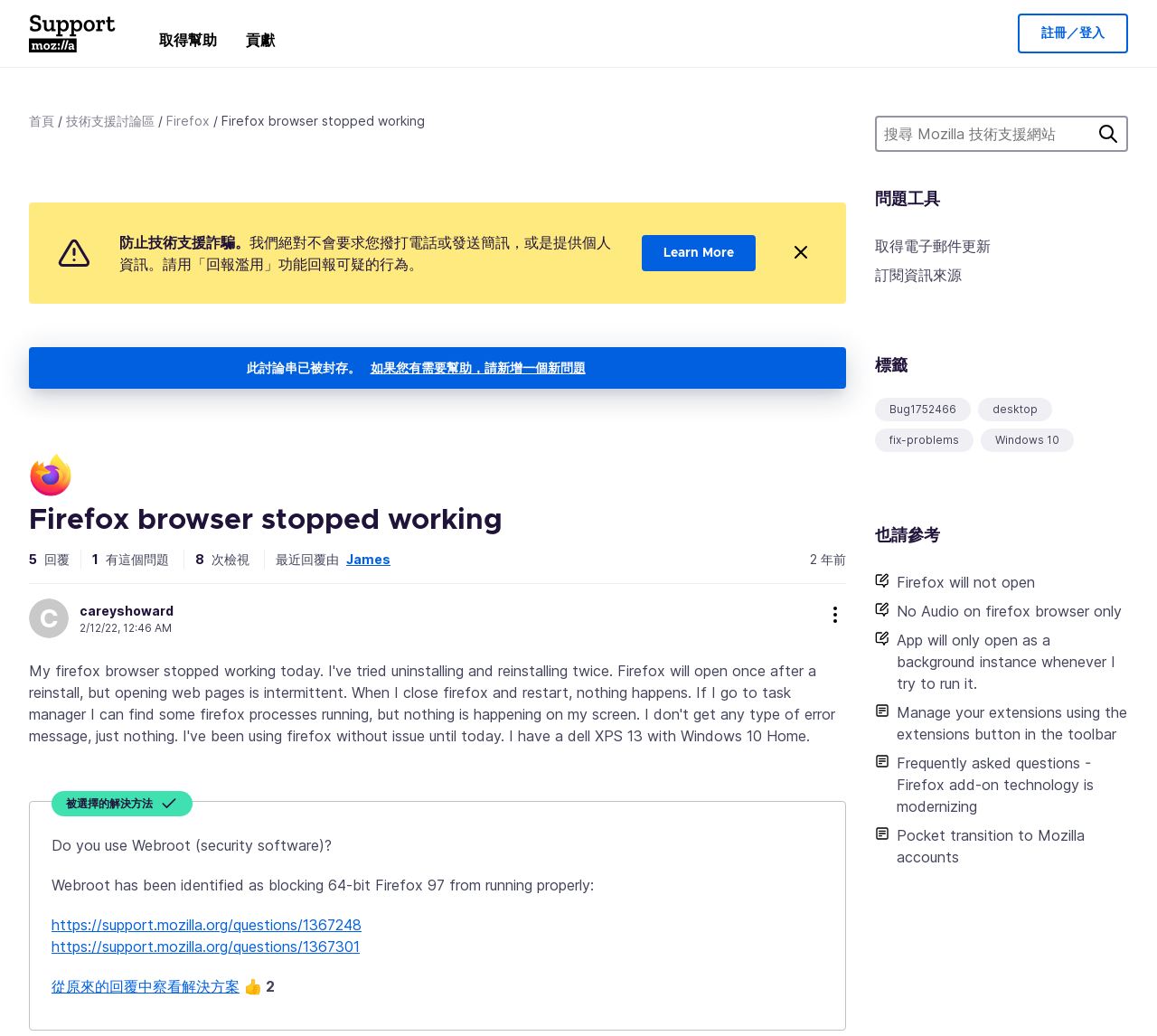Answer the question below in one word or phrase:
What is the topic of the discussion on this webpage?

Firefox browser stopped working